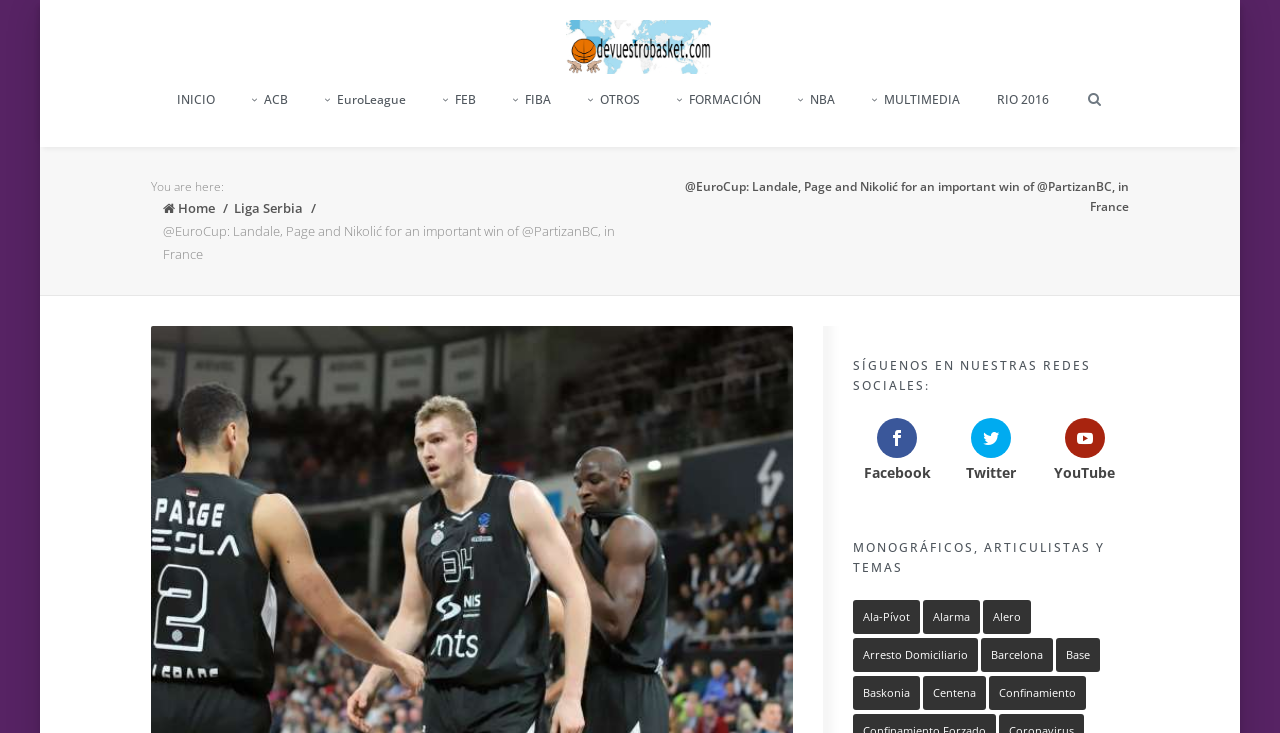Locate the bounding box coordinates of the clickable area needed to fulfill the instruction: "Visit the Patient Portal".

None